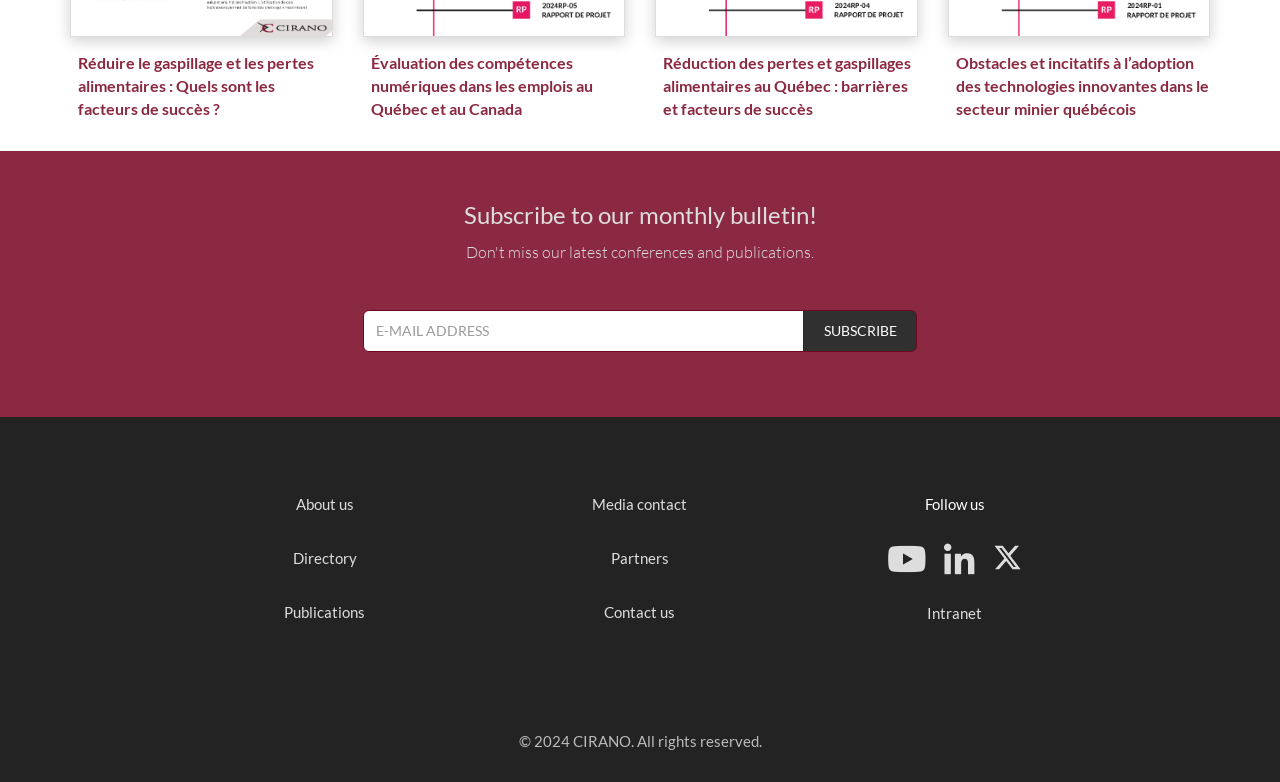Please determine the bounding box coordinates of the section I need to click to accomplish this instruction: "Subscribe to the monthly bulletin".

[0.283, 0.396, 0.717, 0.45]